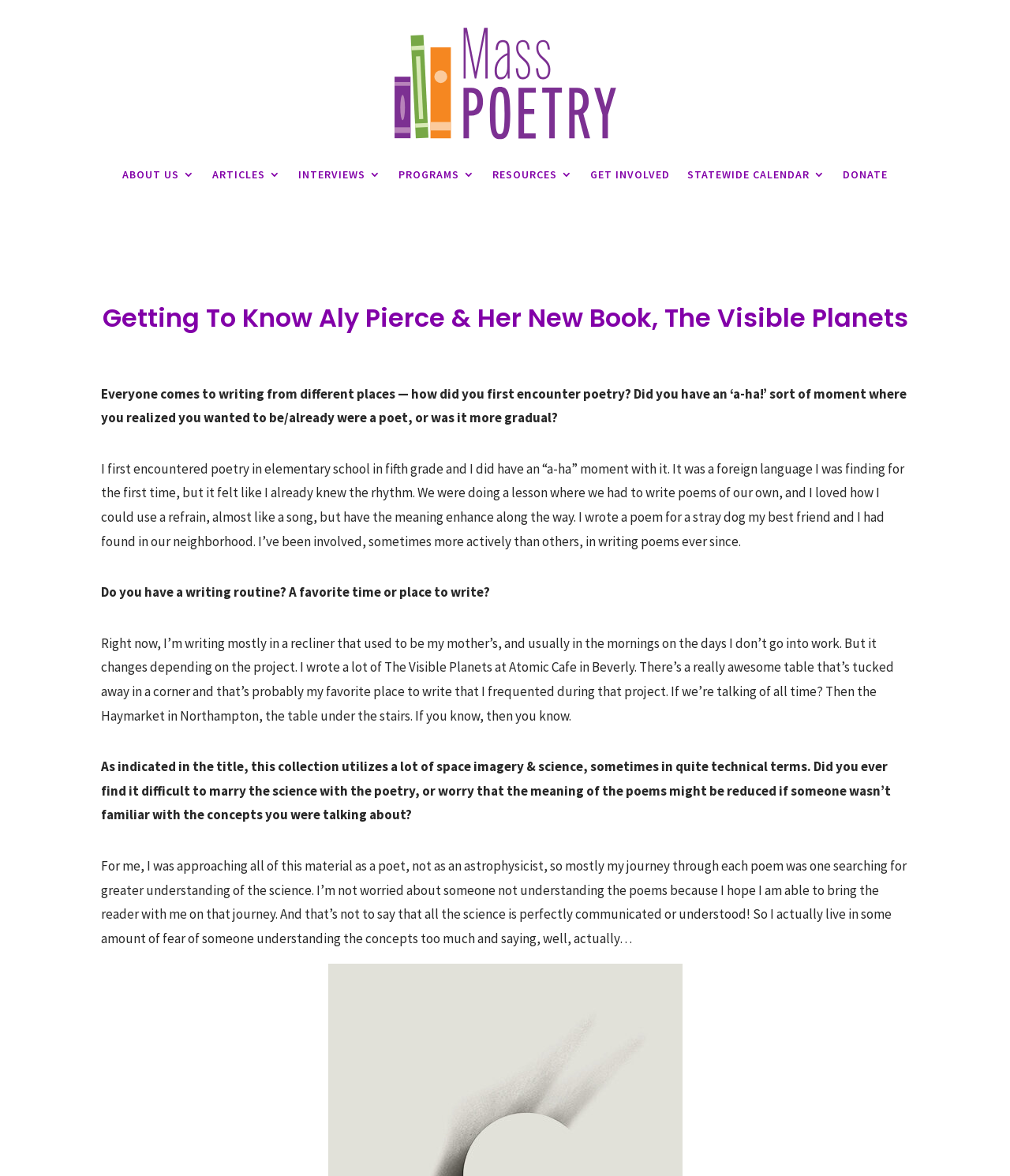What is the title of Aly Pierce's new book?
Answer the question with a detailed and thorough explanation.

I found the answer by reading the heading 'Getting To Know Aly Pierce & Her New Book, The Visible Planets' which indicates that The Visible Planets is the title of Aly Pierce's new book.